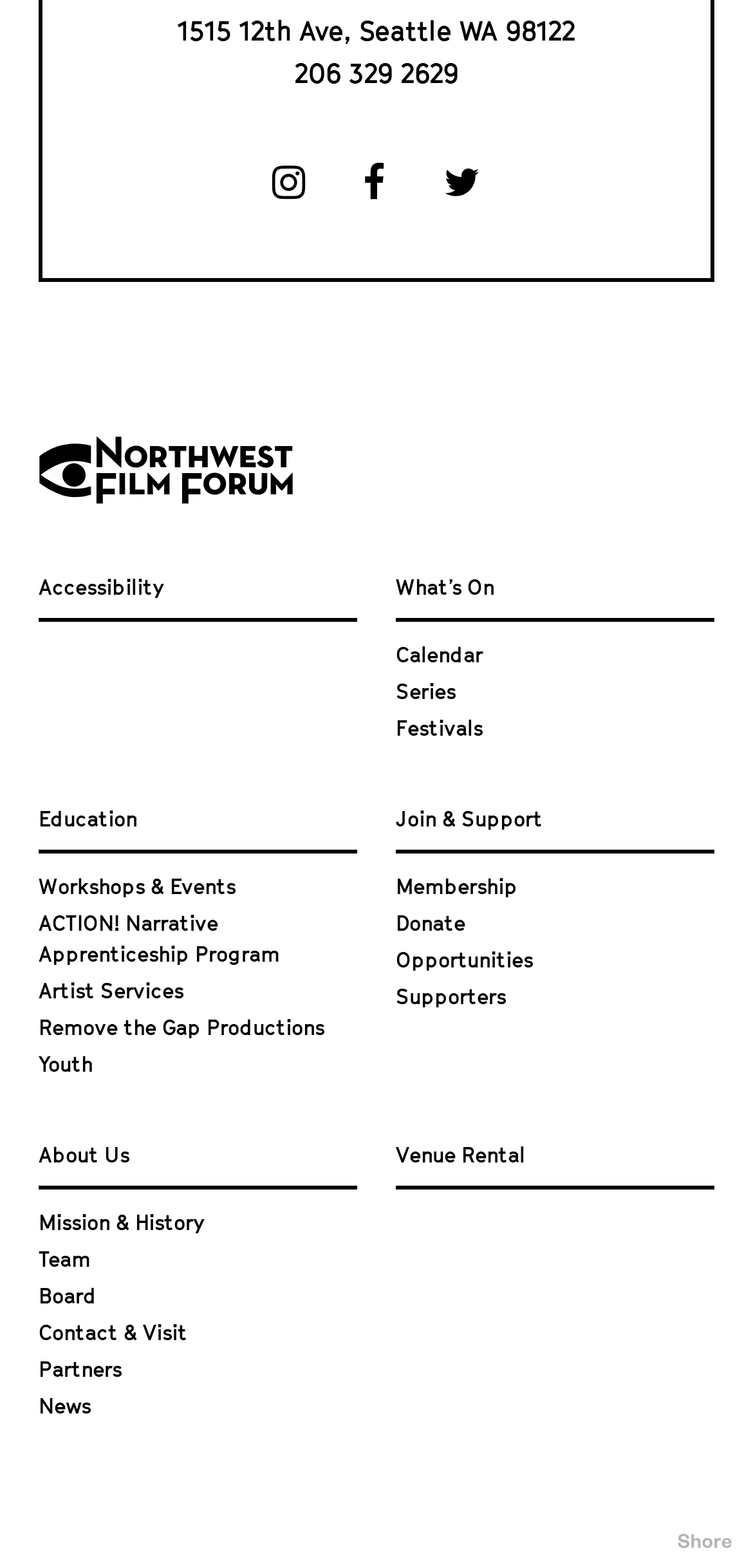What is the last section on the webpage?
Please use the image to provide a one-word or short phrase answer.

News